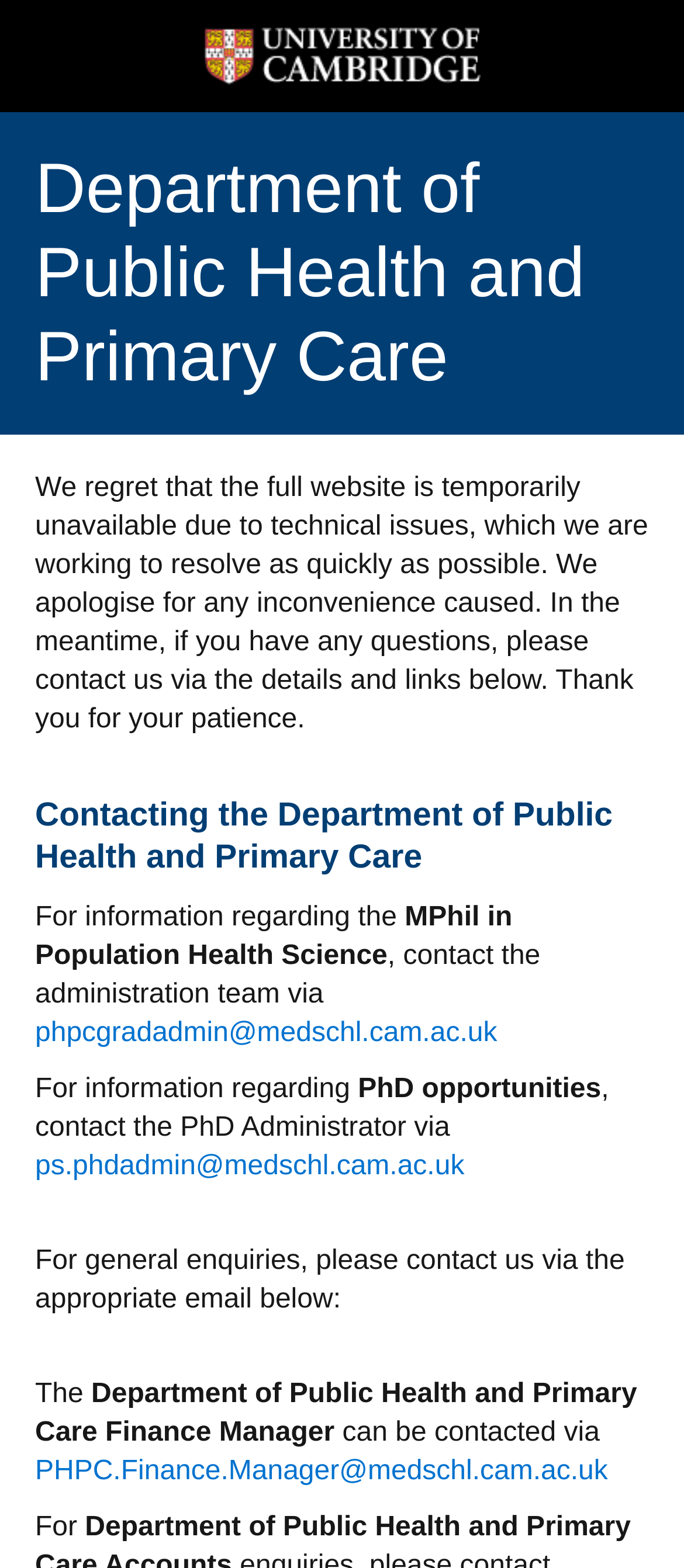Who to contact for PhD opportunities?
Please answer the question with as much detail as possible using the screenshot.

For information regarding PhD opportunities, one should contact the PhD Administrator via the email address 'ps.phdadmin@medschl.cam.ac.uk', as stated in the link element with a bounding box of [0.051, 0.734, 0.679, 0.753].